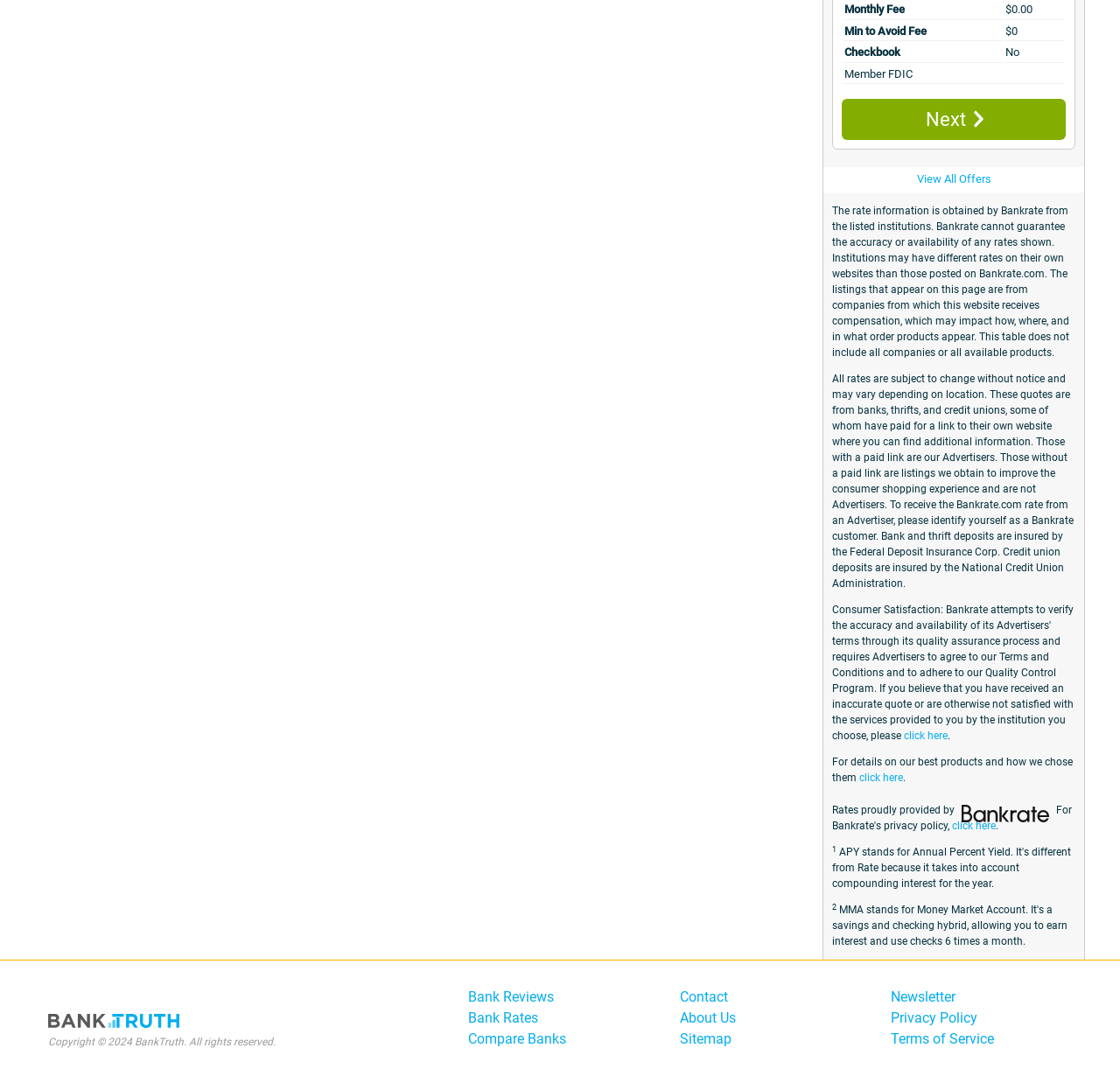Locate the bounding box coordinates of the clickable element to fulfill the following instruction: "Click Newsletter". Provide the coordinates as four float numbers between 0 and 1 in the format [left, top, right, bottom].

[0.795, 0.919, 0.853, 0.934]